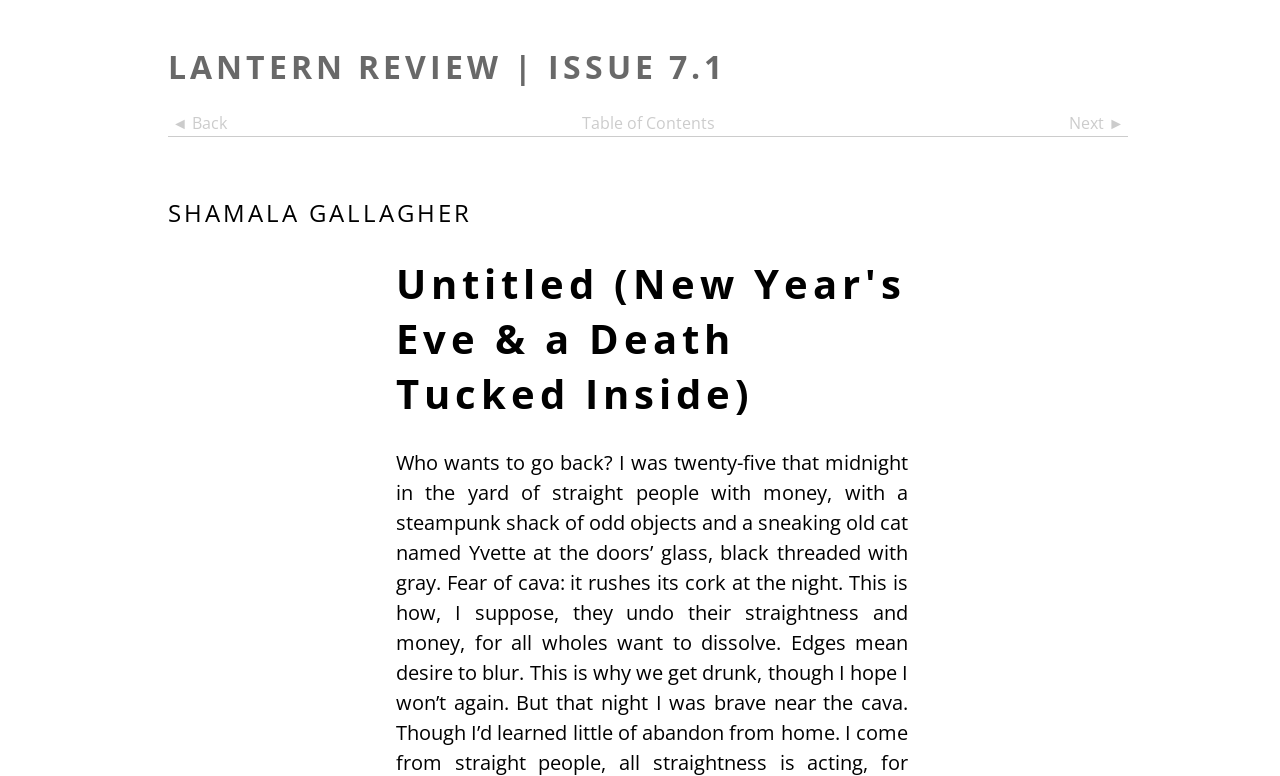Generate a thorough caption that explains the contents of the webpage.

The webpage is a journal of Asian American poetry, specifically showcasing Issue 7.1 of Lantern Review. At the top, there is a prominent heading "LANTERN REVIEW | ISSUE 7.1" that spans most of the width. Below this heading, there are three links aligned horizontally: "◄ Back" on the left, "Table of Contents" in the middle, and "Next ►" on the right. 

Further down, there is a heading "SHAMALA GALLAGHER" that takes up most of the width, with a link to the poet's name embedded within it. Below this, there is a poem title "Untitled (New Year's Eve & a Death Tucked Inside)" that is centered and takes up about half of the width.